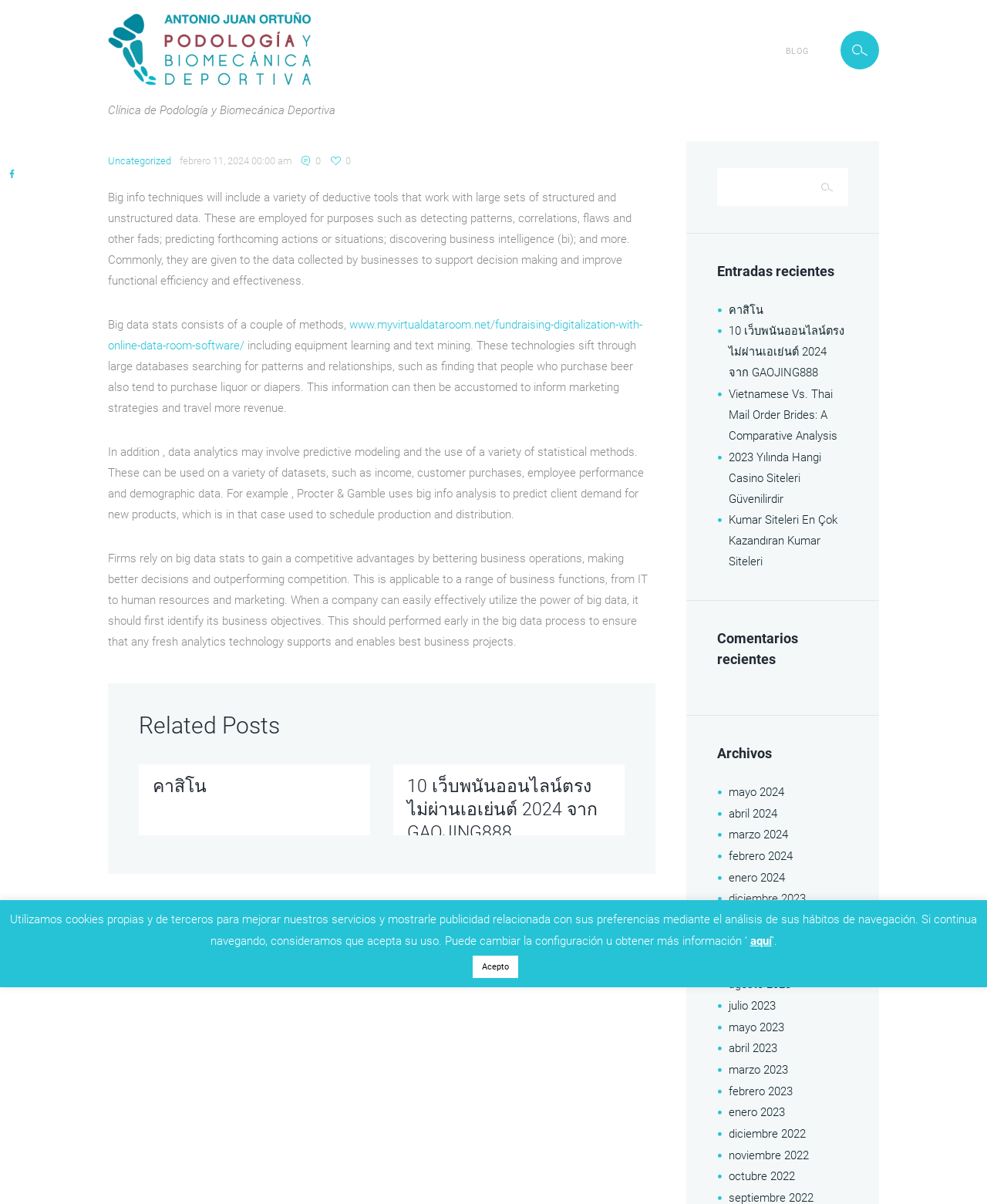What is the main topic of this webpage?
Using the visual information, reply with a single word or short phrase.

Big Data Approaches